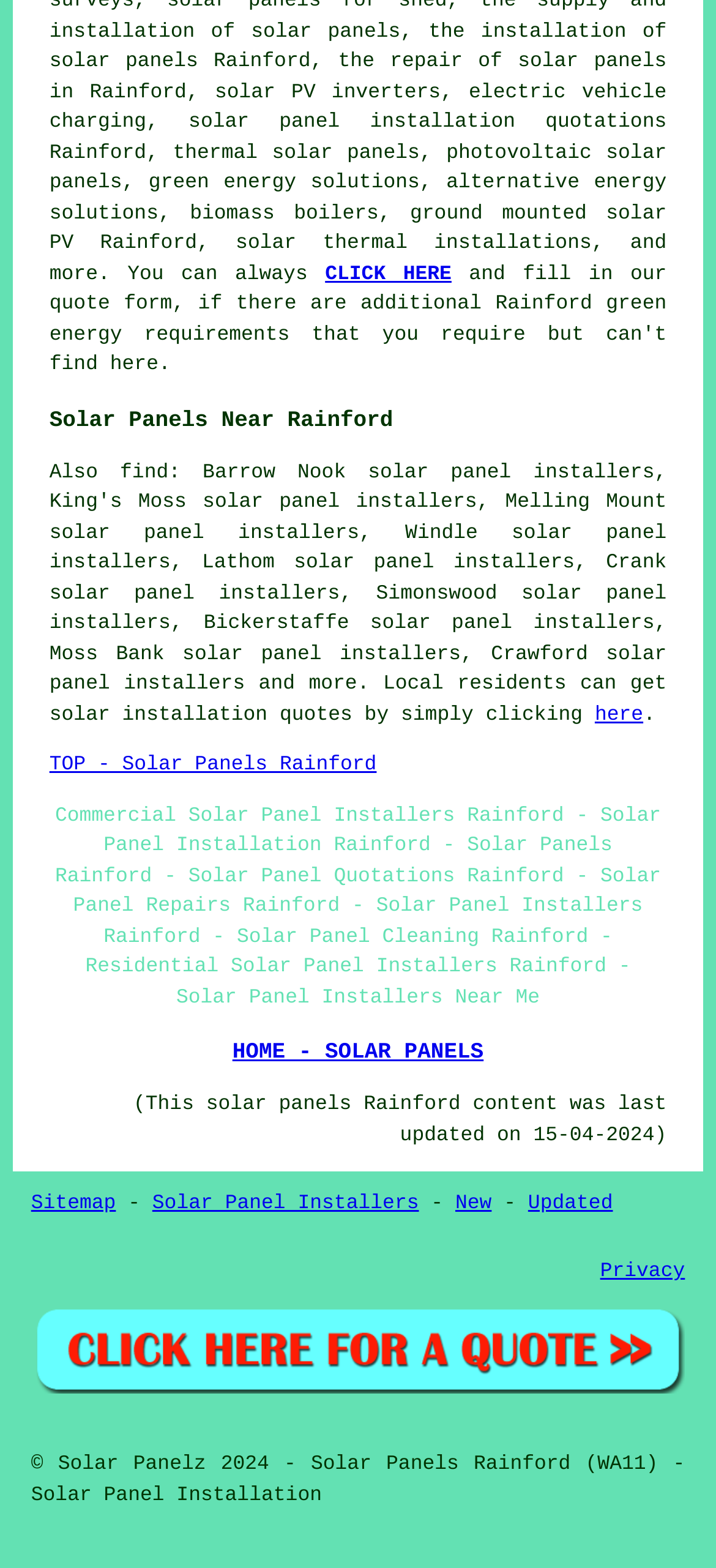What is the location focus of this webpage?
From the details in the image, provide a complete and detailed answer to the question.

The webpage repeatedly mentions Rainford, which suggests that the webpage is focused on providing information and services related to solar panels in Rainford.